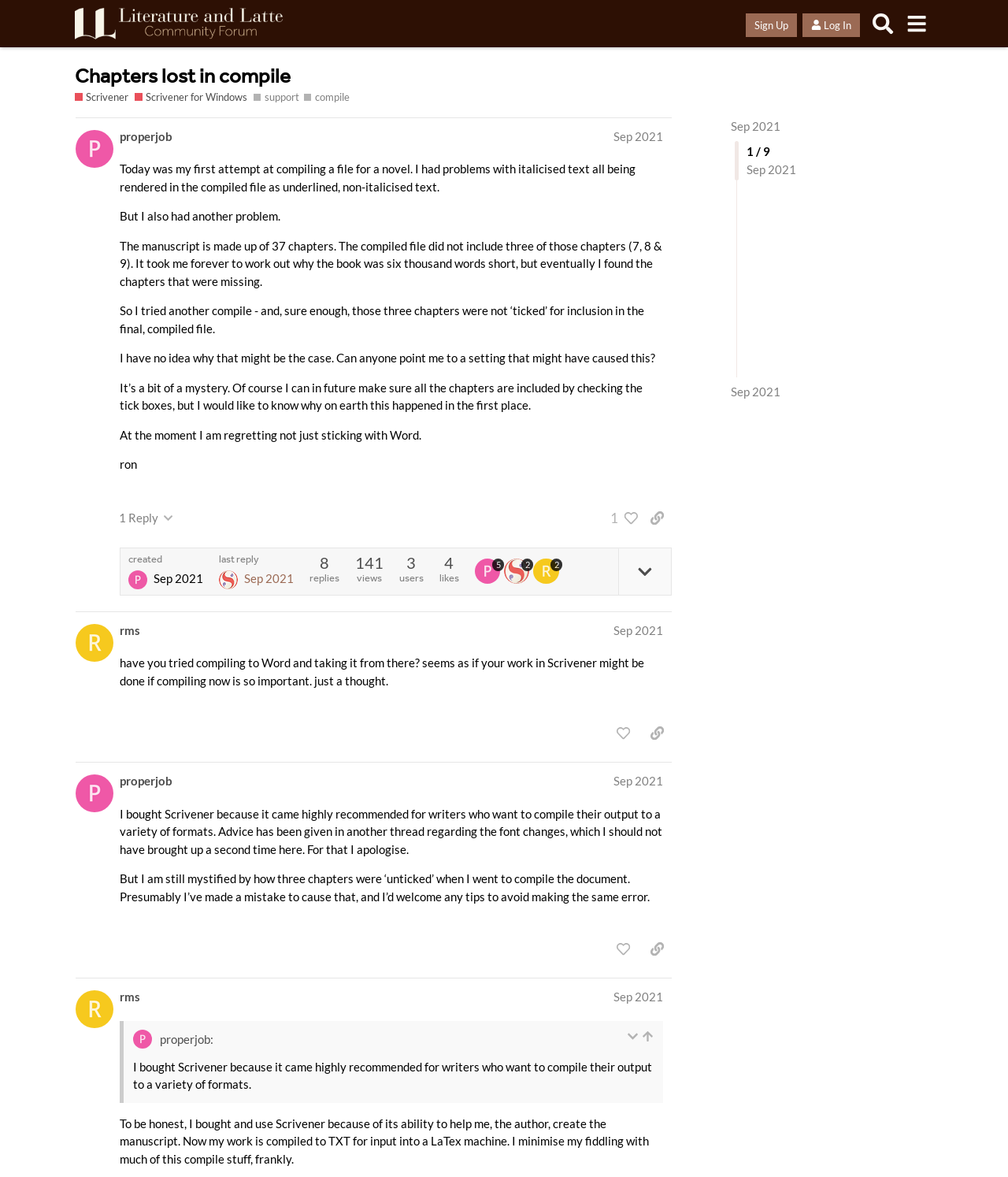Determine the coordinates of the bounding box that should be clicked to complete the instruction: "Send email". The coordinates should be represented by four float numbers between 0 and 1: [left, top, right, bottom].

None